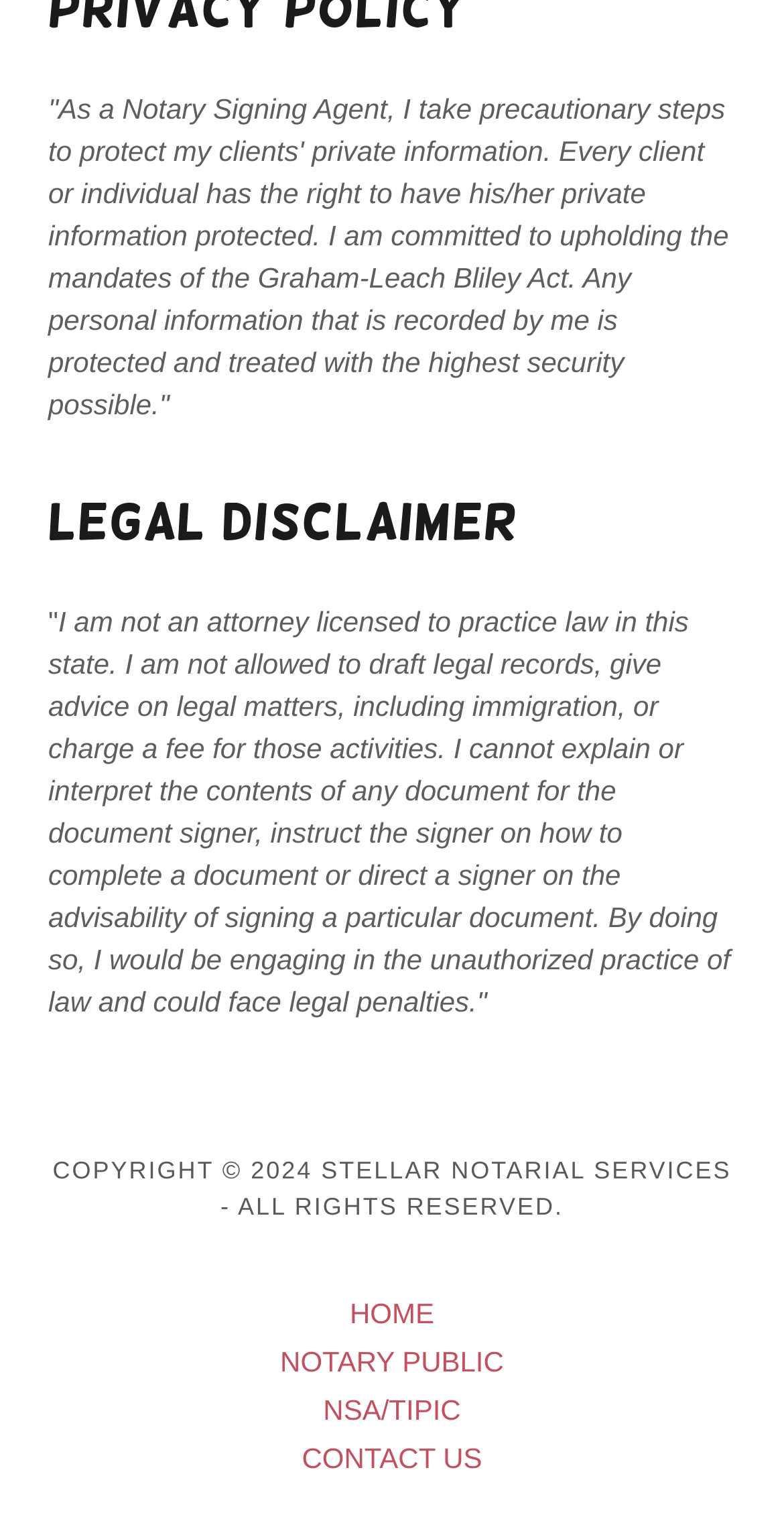What is the theme of the legal disclaimer?
Please answer the question with a single word or phrase, referencing the image.

Graham-Leach Bliley Act